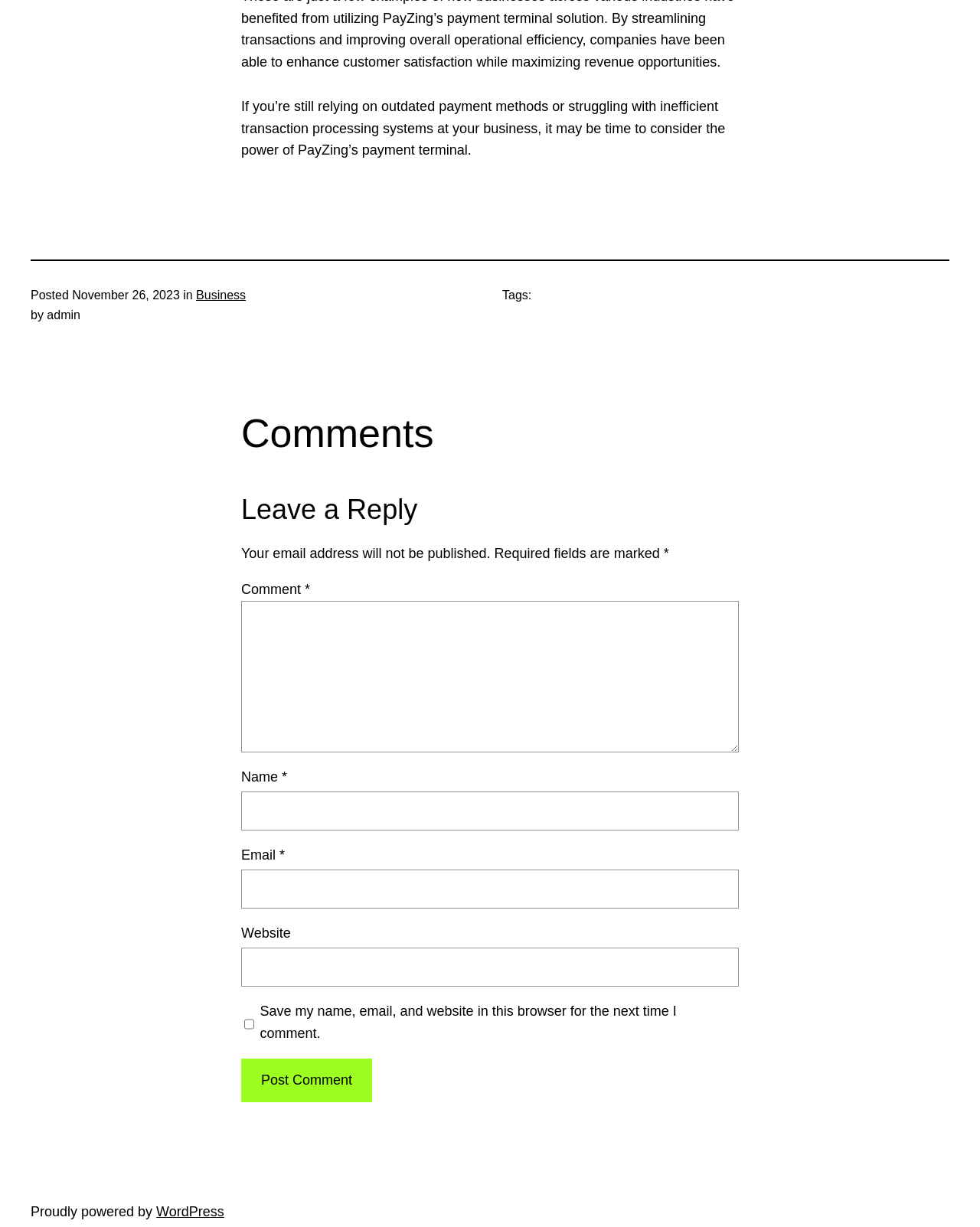Locate the bounding box coordinates of the clickable area needed to fulfill the instruction: "Visit the WordPress website".

[0.159, 0.981, 0.229, 0.994]